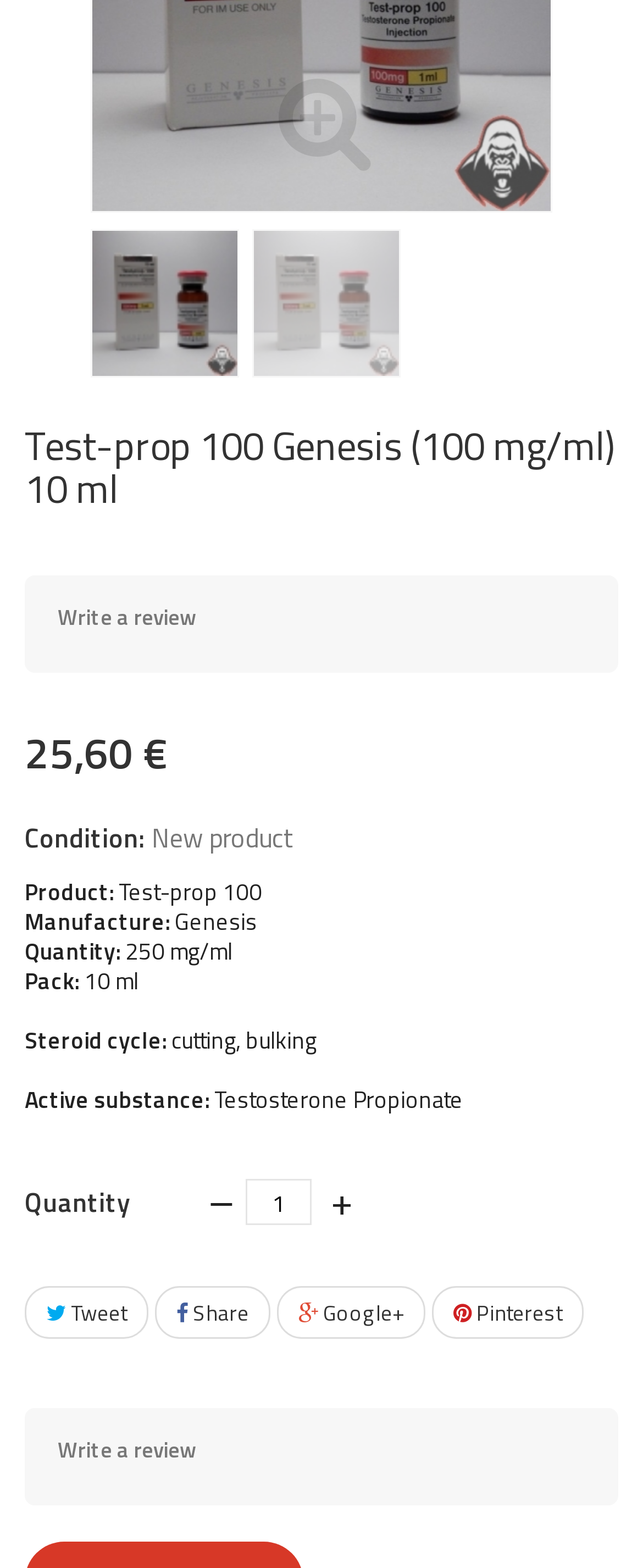Provide the bounding box coordinates for the UI element described in this sentence: "Write a review". The coordinates should be four float values between 0 and 1, i.e., [left, top, right, bottom].

[0.09, 0.377, 0.305, 0.409]